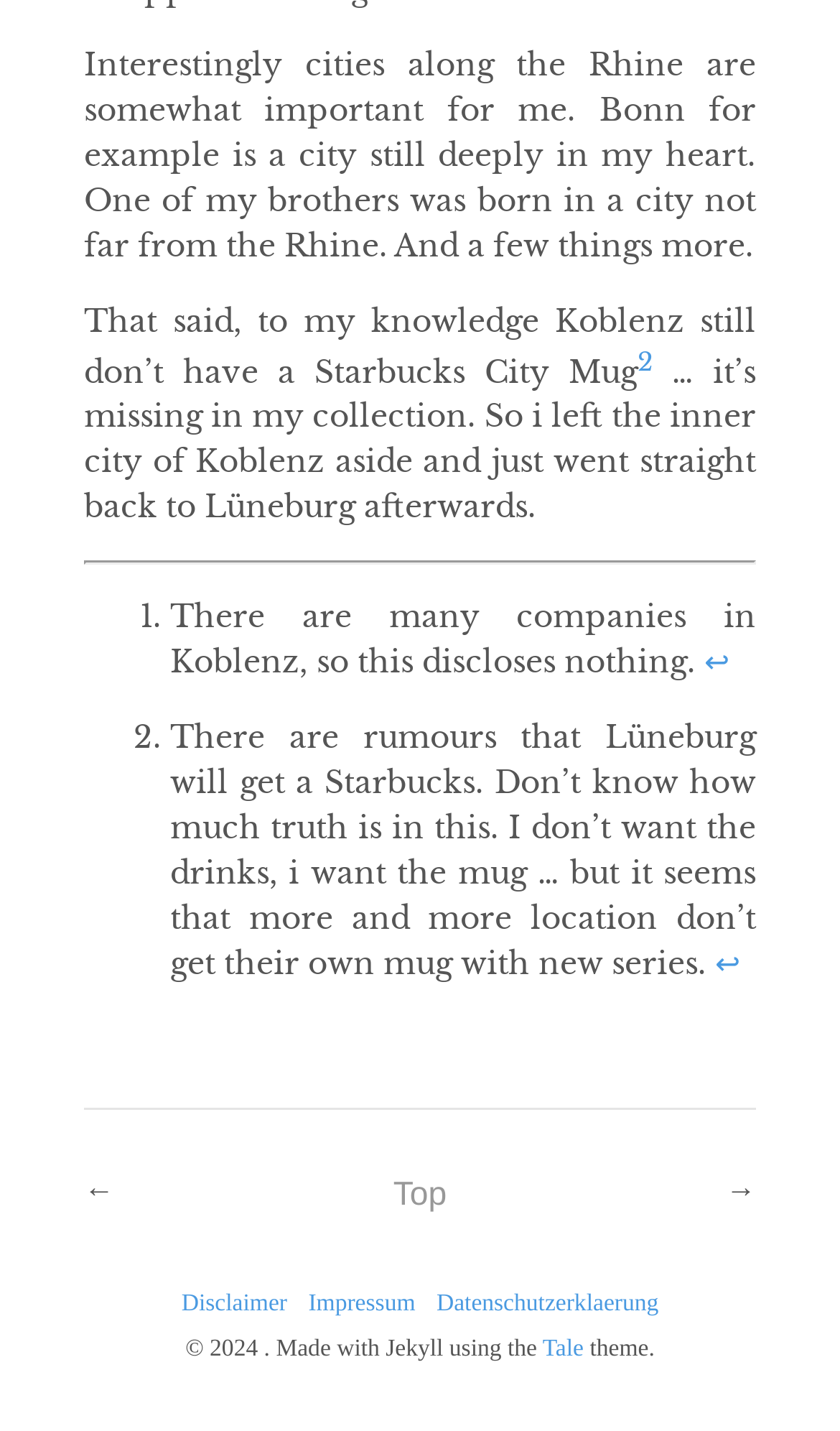Determine the bounding box coordinates for the area that needs to be clicked to fulfill this task: "View impressum". The coordinates must be given as four float numbers between 0 and 1, i.e., [left, top, right, bottom].

[0.367, 0.903, 0.494, 0.921]